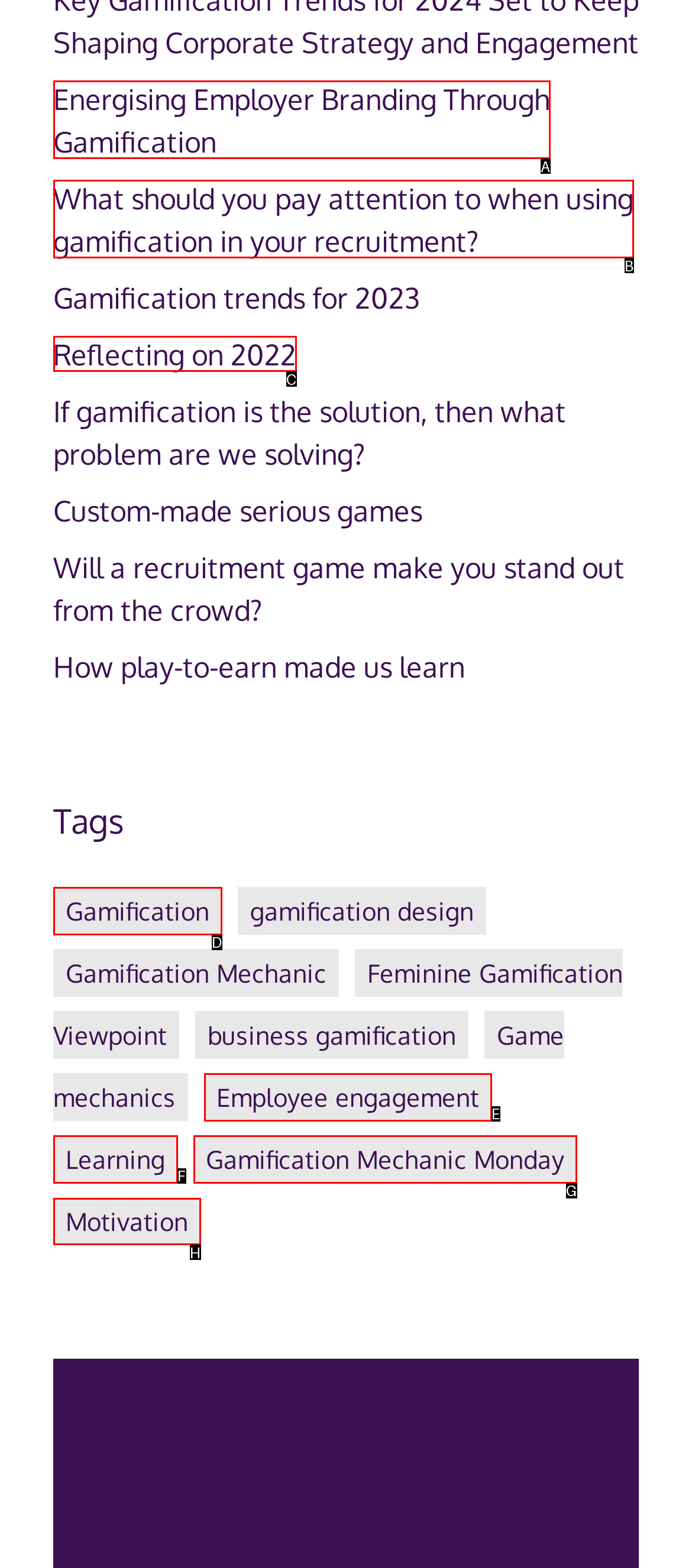From the given choices, which option should you click to complete this task: Discover the concept of Motivation in gamification? Answer with the letter of the correct option.

H